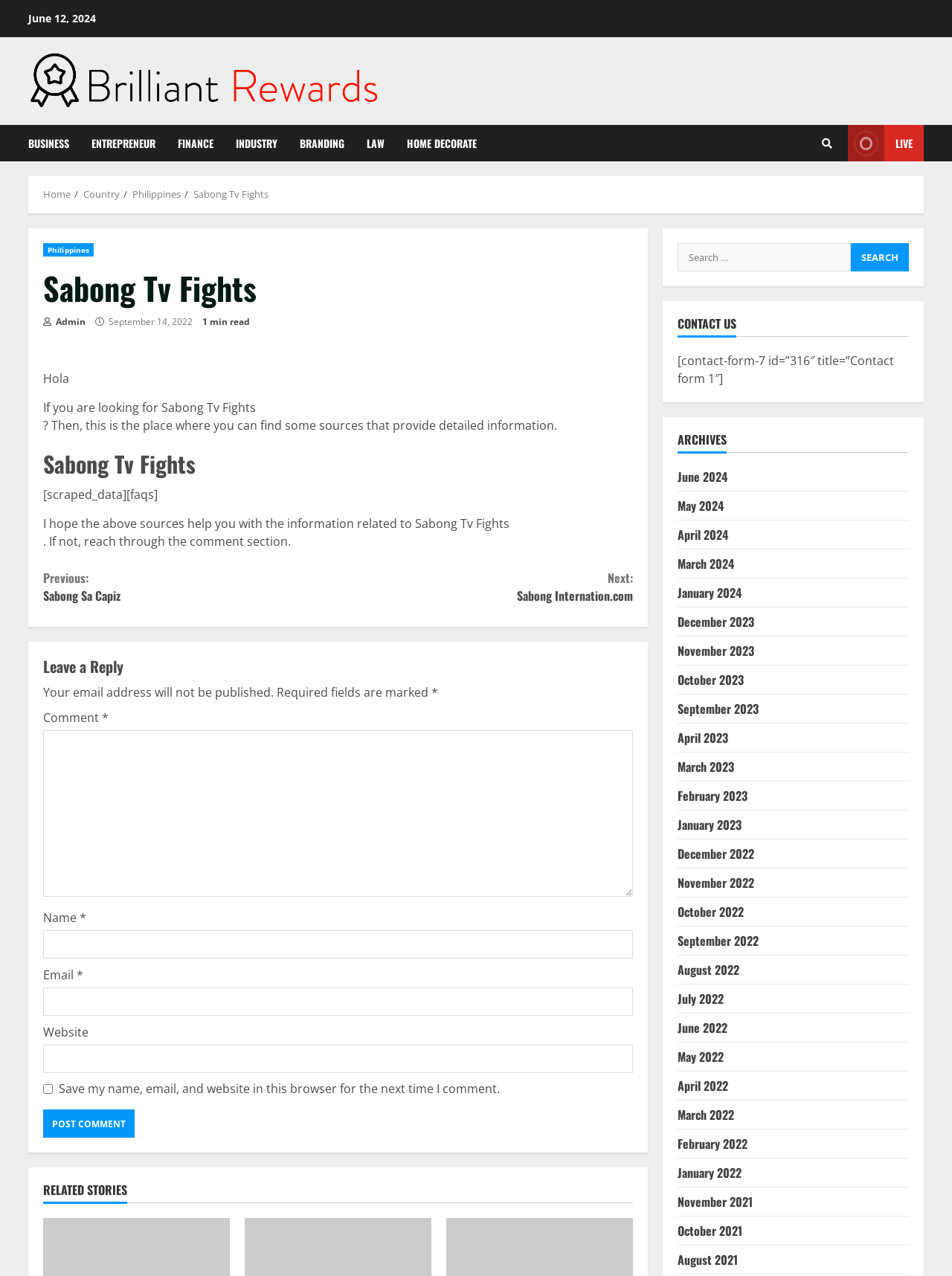Determine the bounding box coordinates of the clickable region to follow the instruction: "Leave a comment".

[0.045, 0.572, 0.665, 0.703]